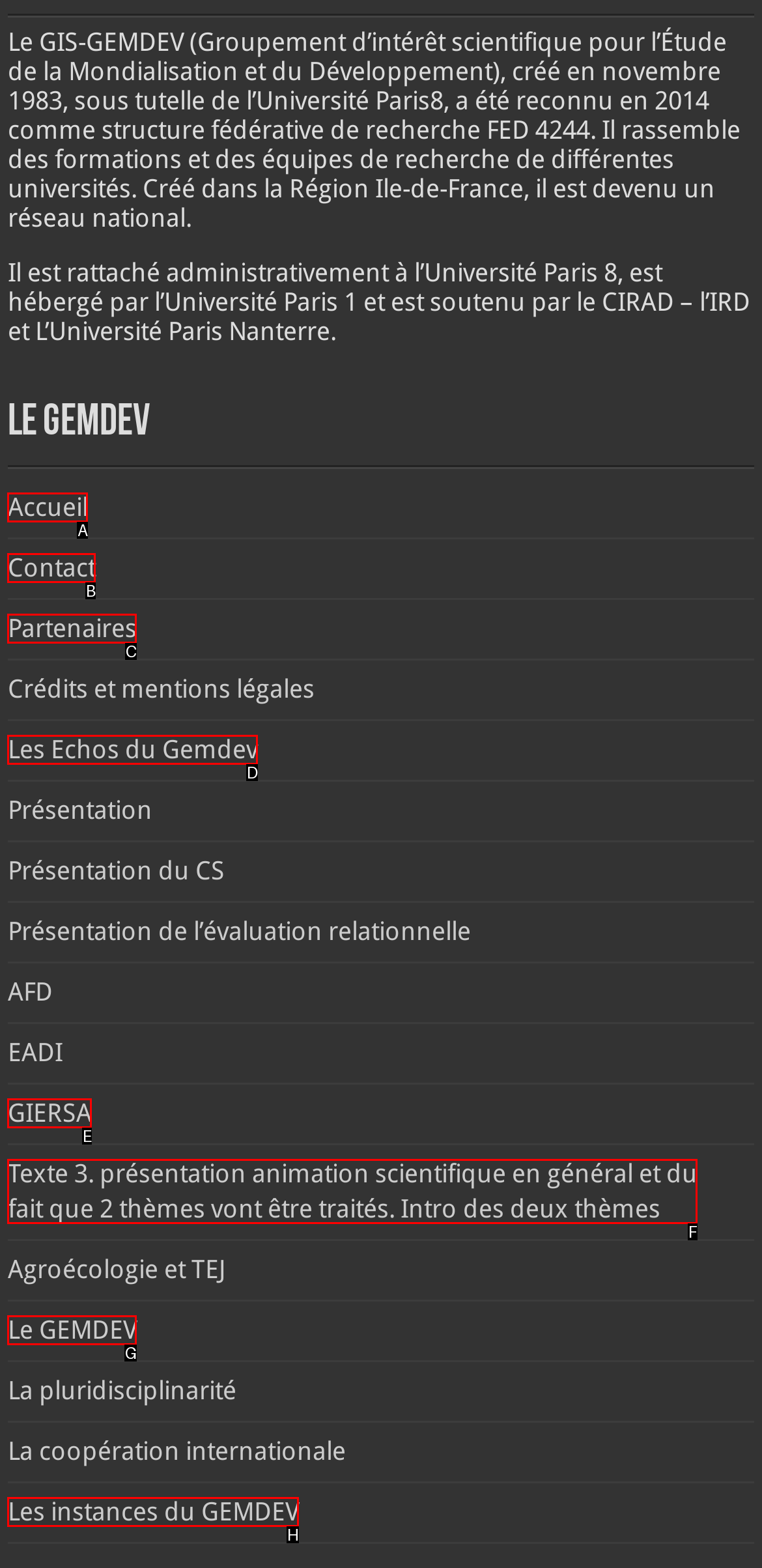Match the HTML element to the description: Menu. Answer with the letter of the correct option from the provided choices.

None